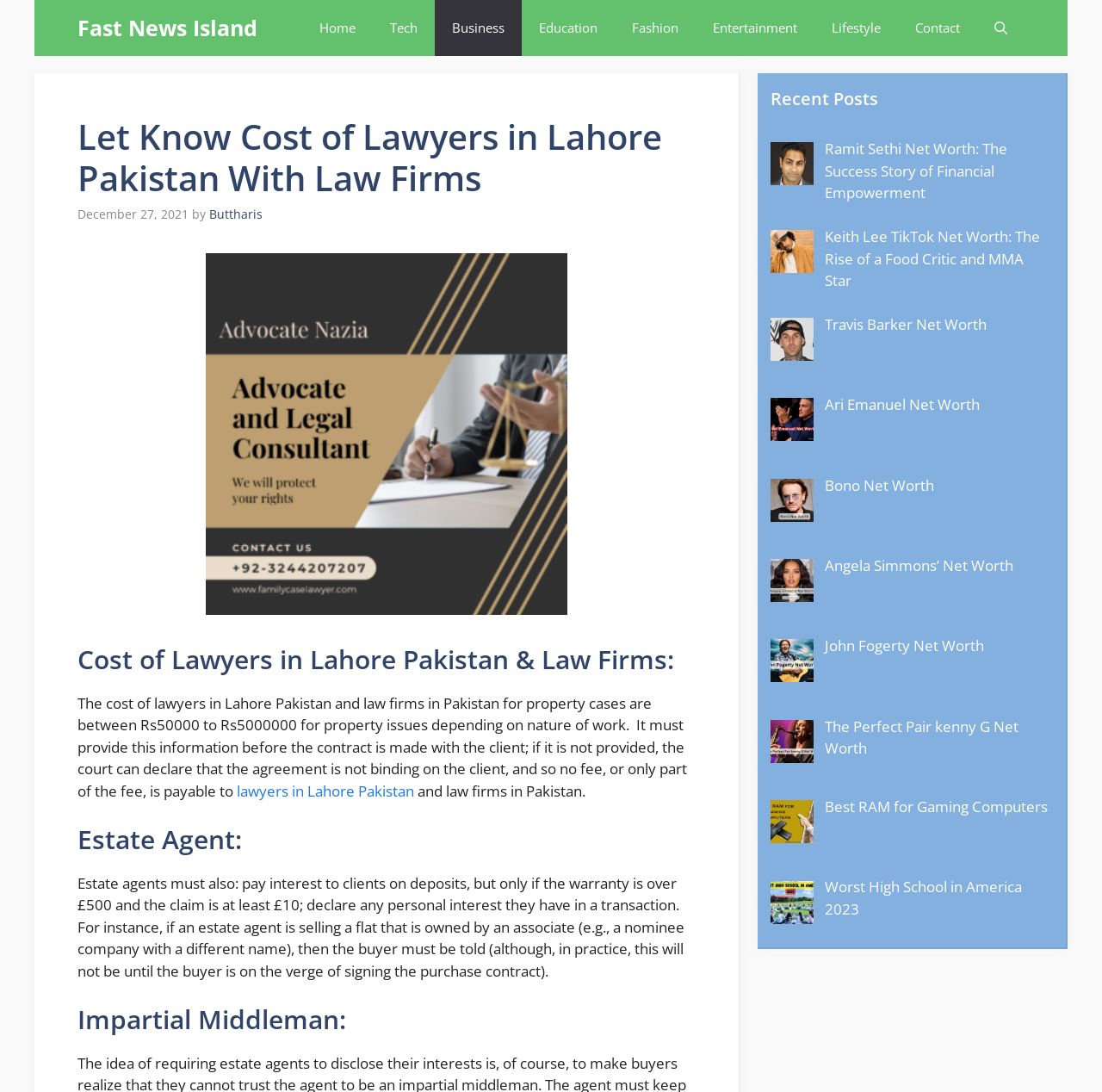What is the name of the author of the article?
Answer the question with a single word or phrase, referring to the image.

Buttharis